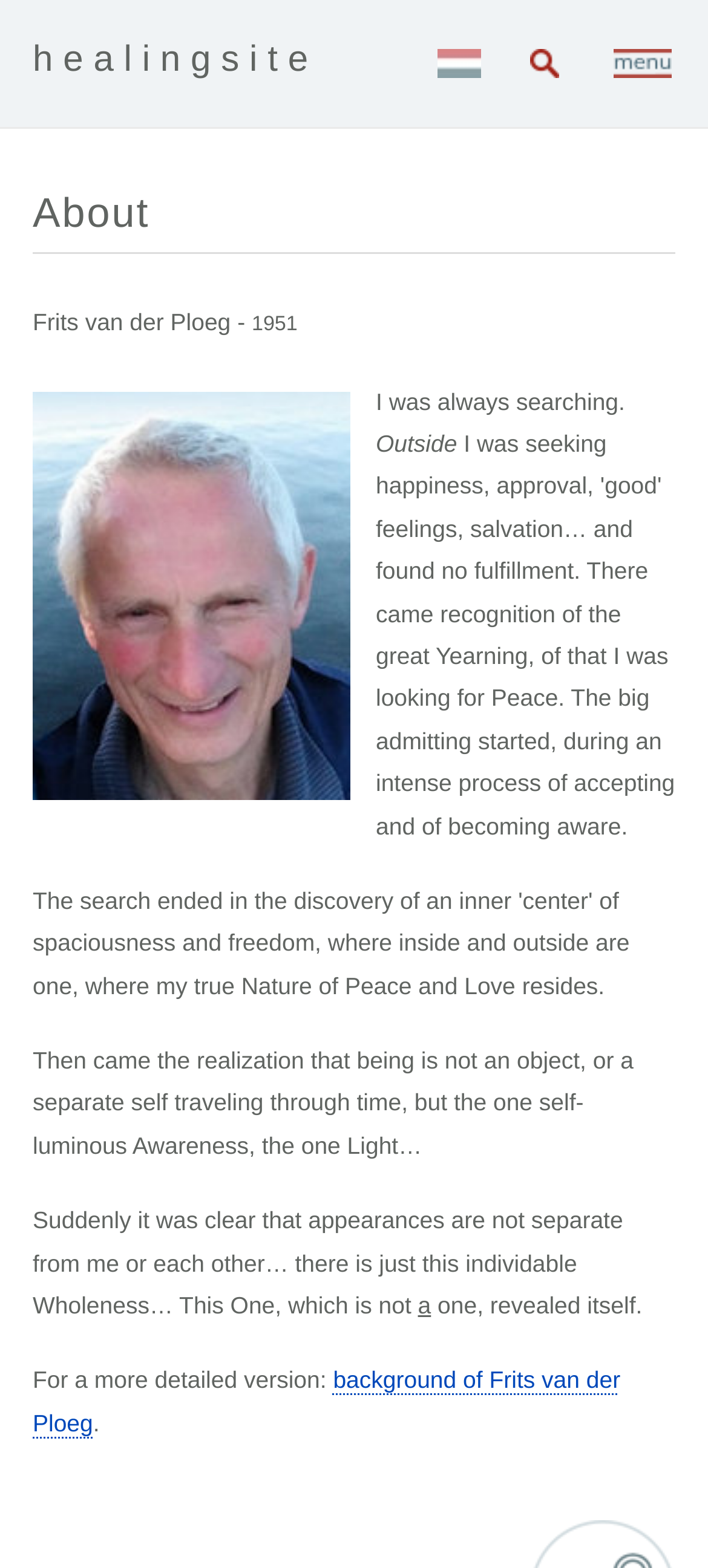For the following element description, predict the bounding box coordinates in the format (top-left x, top-left y, bottom-right x, bottom-right y). All values should be floating point numbers between 0 and 1. Description: title="search"

[0.714, 0.036, 0.796, 0.053]